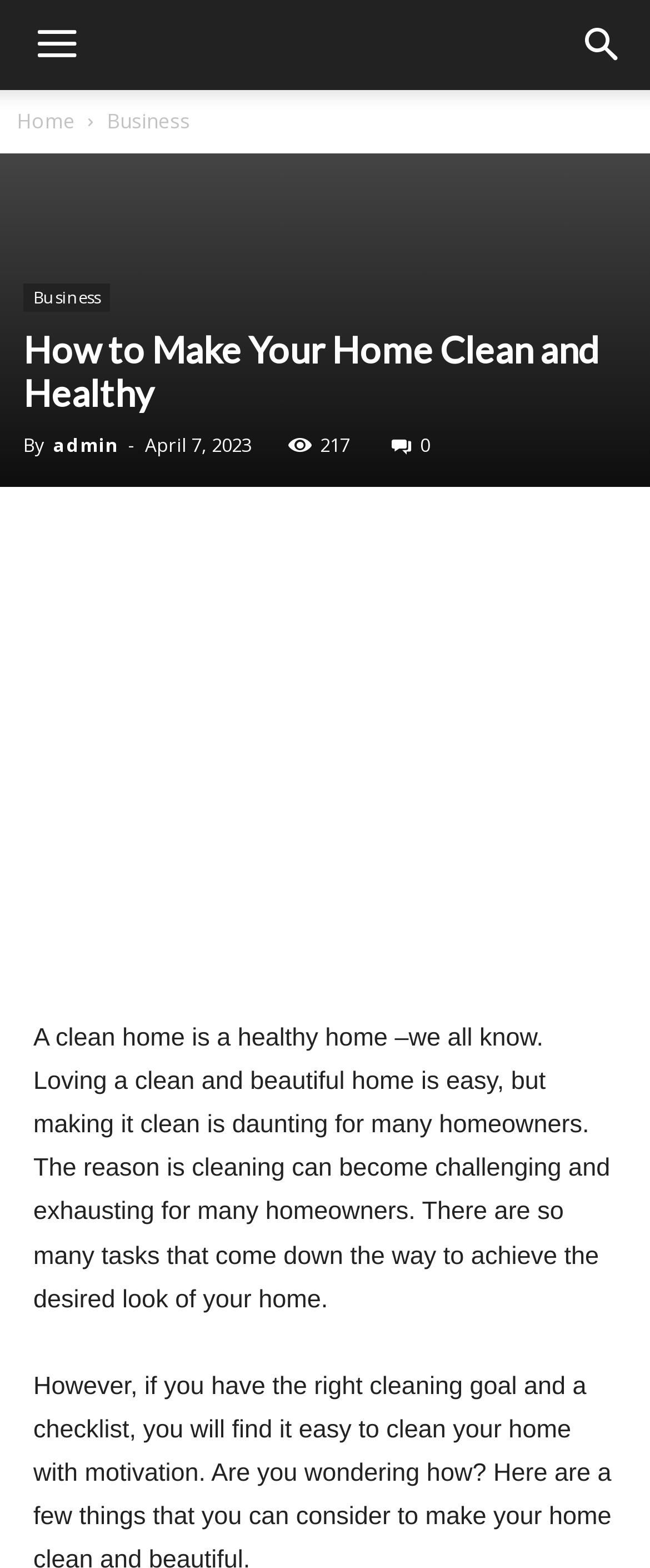Provide a brief response to the question using a single word or phrase: 
What is the tone of the article?

informative